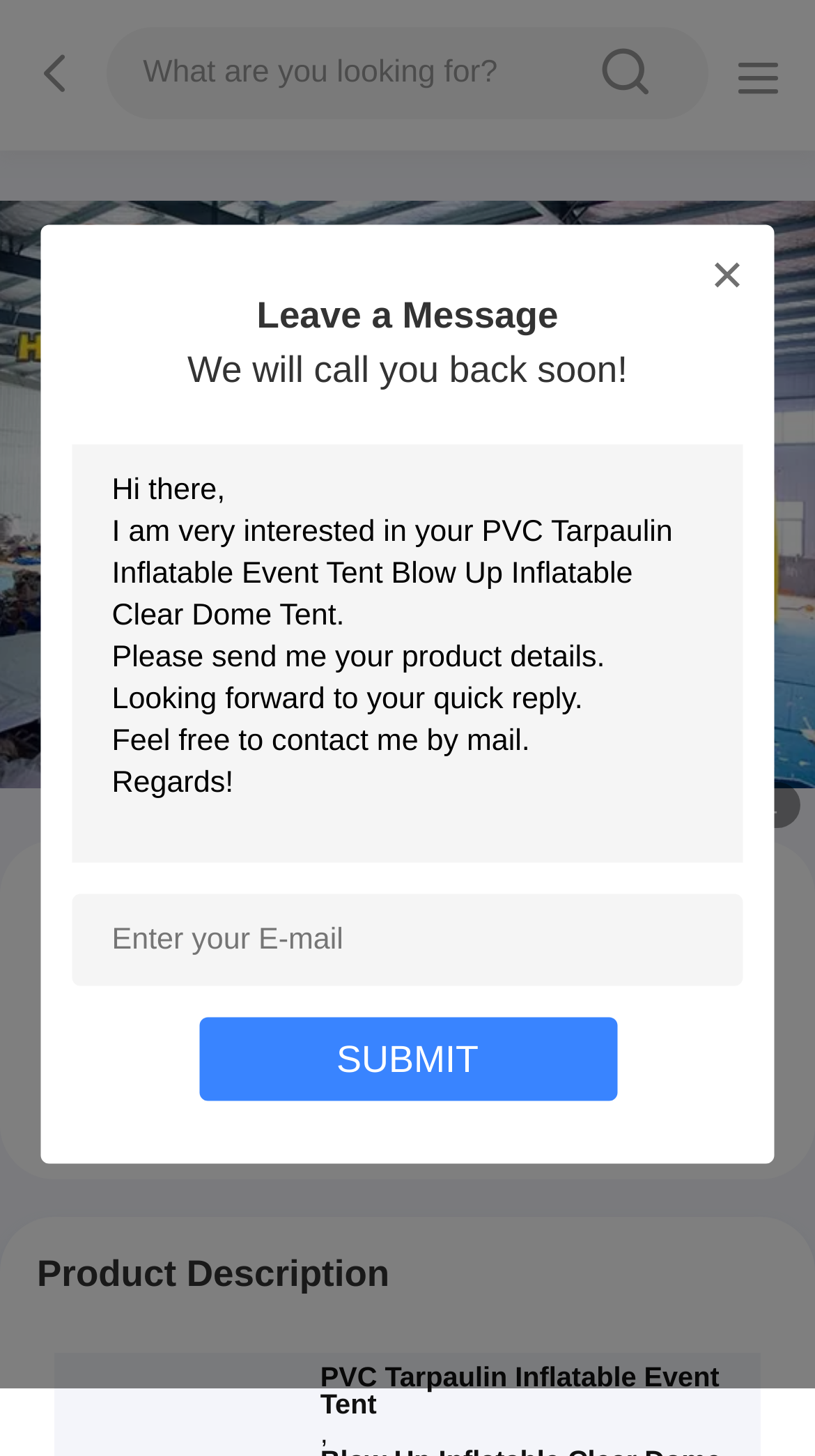Provide a brief response to the question below using one word or phrase:
What are the two call-to-actions on the product page?

Get Best Price and Contact Now